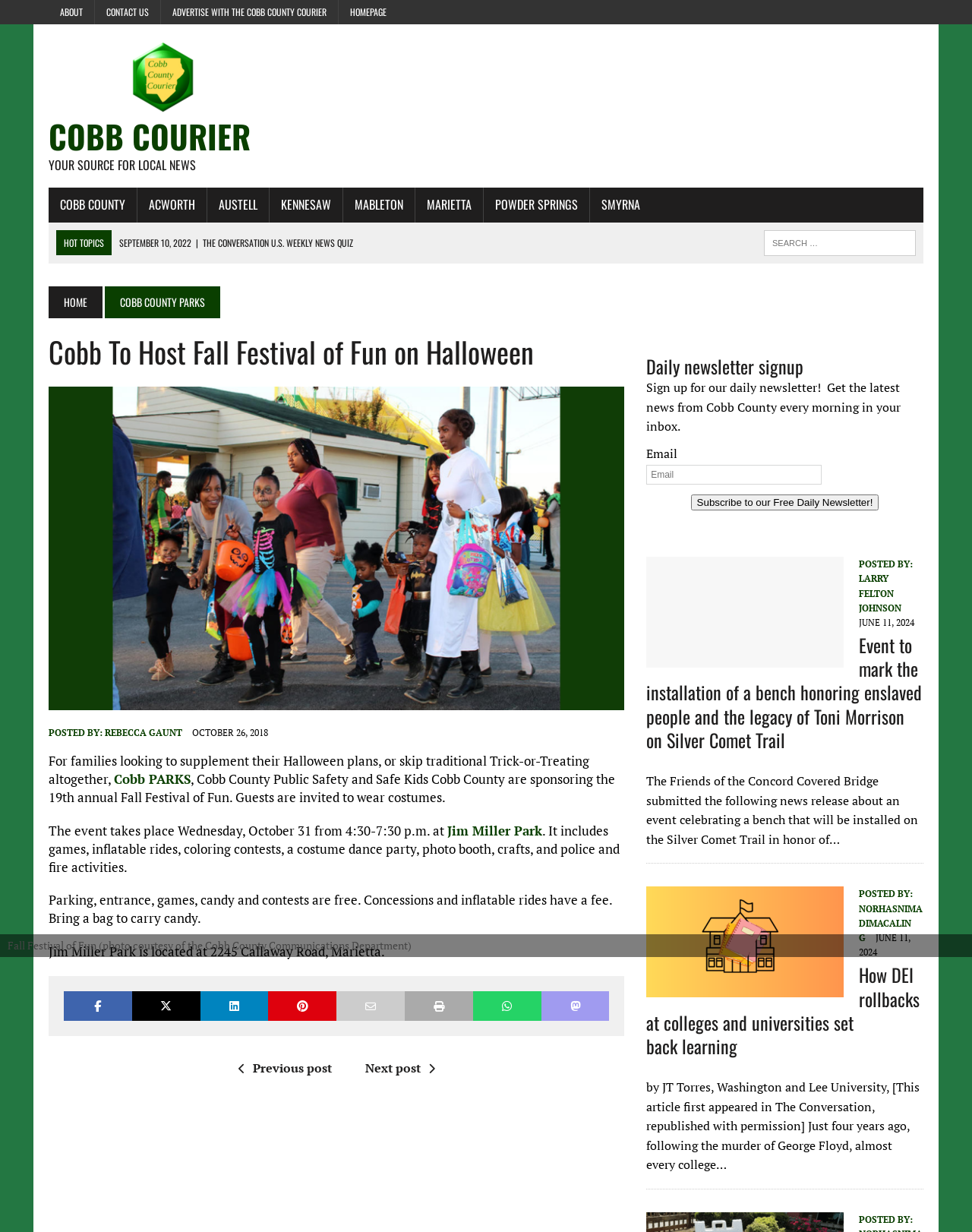Summarize the contents and layout of the webpage in detail.

This webpage is about the Cobb Courier, a local news source. At the top, there are several links to different sections of the website, including "About", "Contact Us", and "Advertise with the Cobb County Courier". Below these links, there is a logo and a heading that reads "Cobb Courier" and "Your source for local news". 

To the right of the logo, there are links to different cities in Cobb County, including Acworth, Austell, Kennesaw, and Marietta. Below these links, there is a section labeled "Hot Topics" with several links to news articles. 

The main content of the webpage is an article about the 19th annual Fall Festival of Fun, which is being sponsored by Cobb PARKS, Cobb County Public Safety, and Safe Kids Cobb County. The festival will take place on Halloween at Jim Miller Park and will feature games, inflatable rides, coloring contests, and other activities. The article includes a photo of children in costume at a previous festival.

Below the article, there are several social media links and a section to sign up for a daily newsletter. There are also two more articles, one about an event to mark the installation of a bench honoring enslaved people and the legacy of Toni Morrison on Silver Comet Trail, and another about how DEI rollbacks at colleges and universities set back learning.